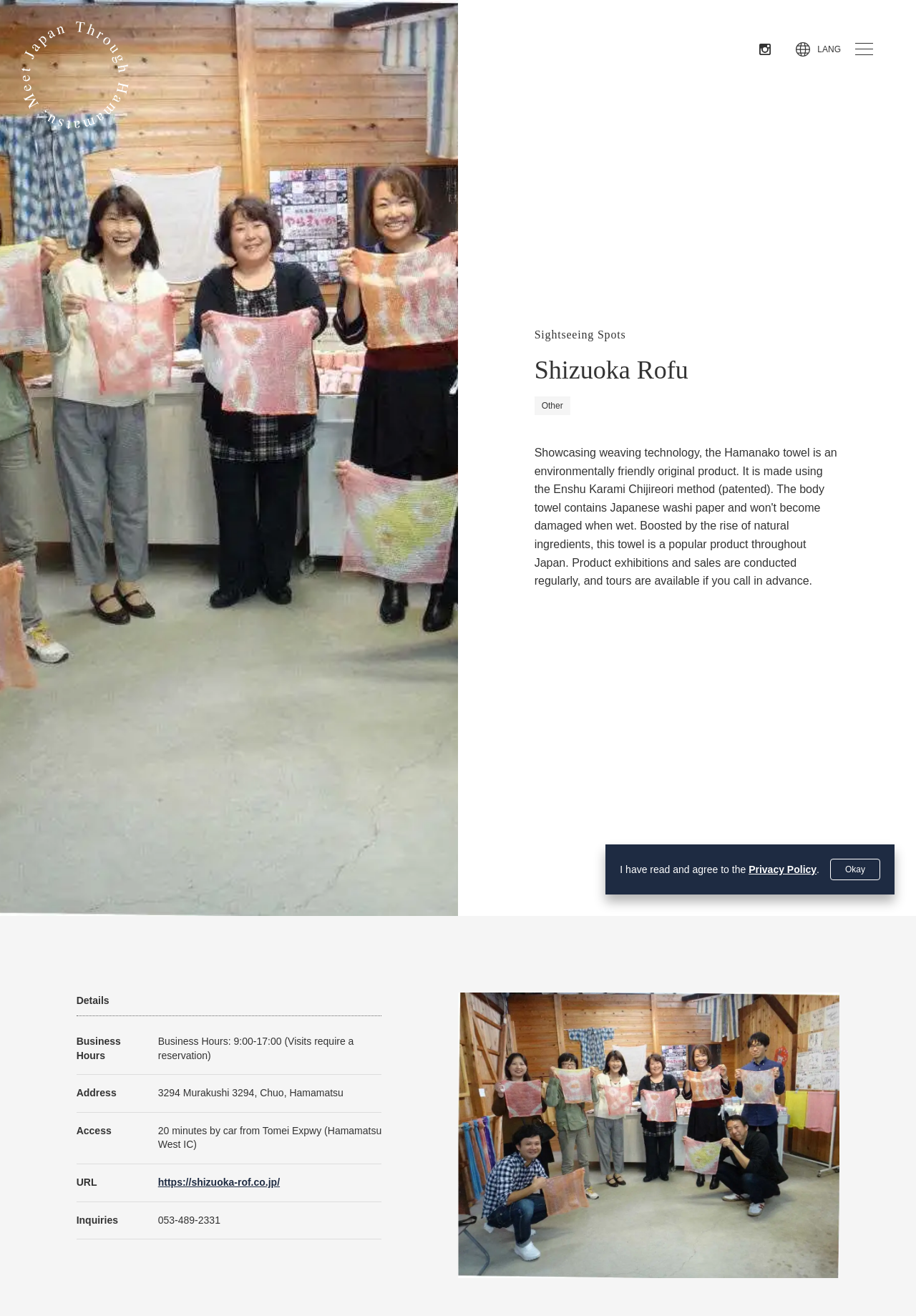What is the name of the company?
Based on the image, answer the question with as much detail as possible.

The company name is obtained from the heading element 'Shizuoka Rofu' which is located at the top of the webpage.